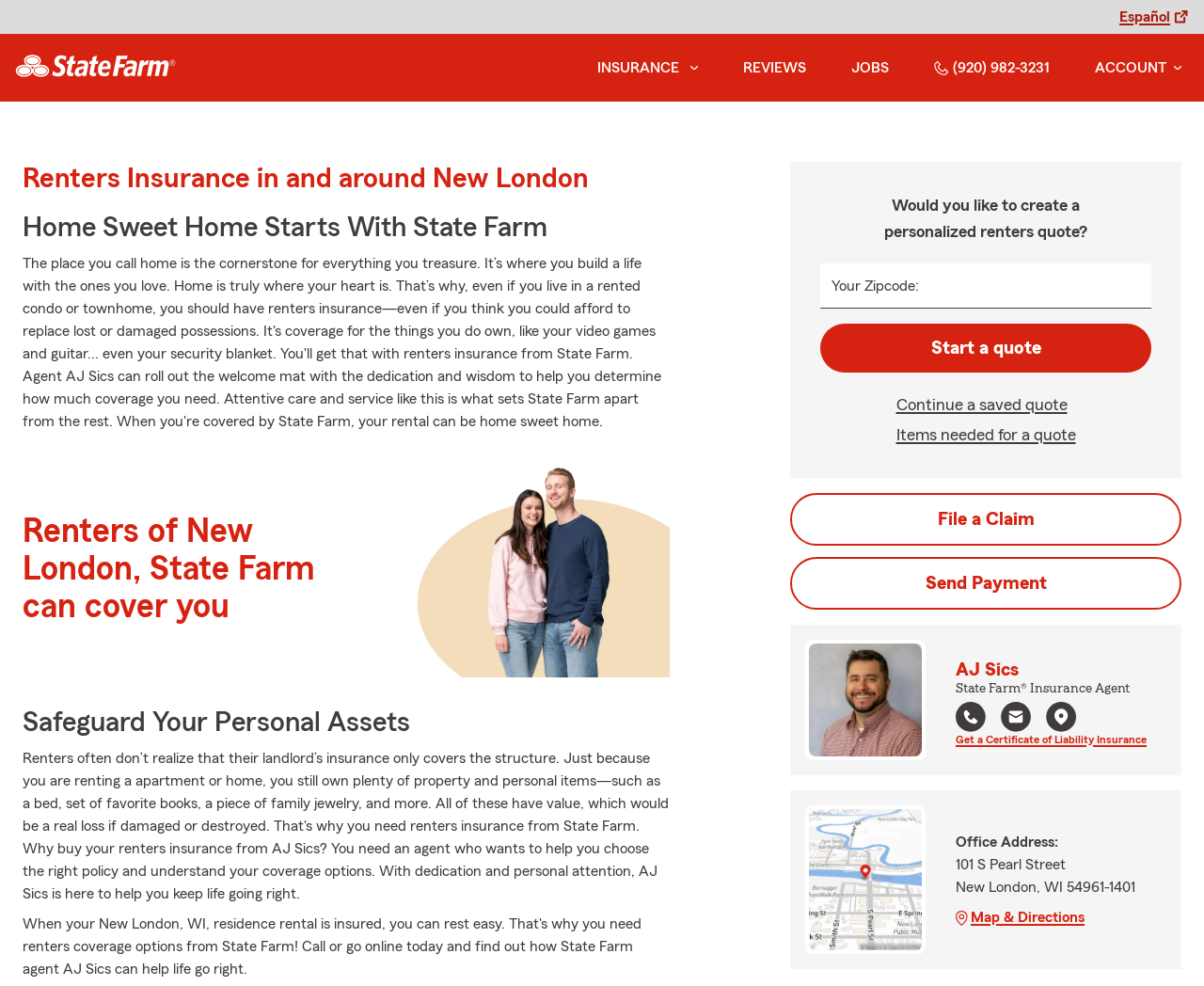Write an exhaustive caption that covers the webpage's main aspects.

This webpage is about State Farm Agent AJ Sics, providing renters insurance and more in New London, WI. At the top right corner, there is a link to switch to Español. The State Farm logo is located at the top left corner. Below the logo, there is a main navigation menu with links to Insurance, REVIEWS, JOBS, and a phone number (920) 982-3231.

The main content of the page is divided into several sections. The first section has a heading "Renters Insurance in and around New London" and a subheading "Home Sweet Home Starts With State Farm". Below this, there is a paragraph of text "Renters of New London, State Farm can cover you".

The next section has a heading "Safeguard Your Personal Assets" and a call-to-action to create a personalized renters quote. There is a required zipcode input field and a button to start a quote. Below this, there are links to continue a saved quote, items needed for a quote, file a claim, and send payment.

On the right side of the page, there is a profile photo of Agent AJ Sics, along with their name and title "State Farm® Insurance Agent". There are links to call the agent, open an email modal, navigate to the agent's office location on Google maps, and get a Certificate of Liability Insurance.

At the bottom of the page, there is an office address section with a heading "Office Address:" and the address "101 S Pearl Street, New London, WI 54961-1401". There is also a link to get map and directions. Additionally, there is a map image on the page.